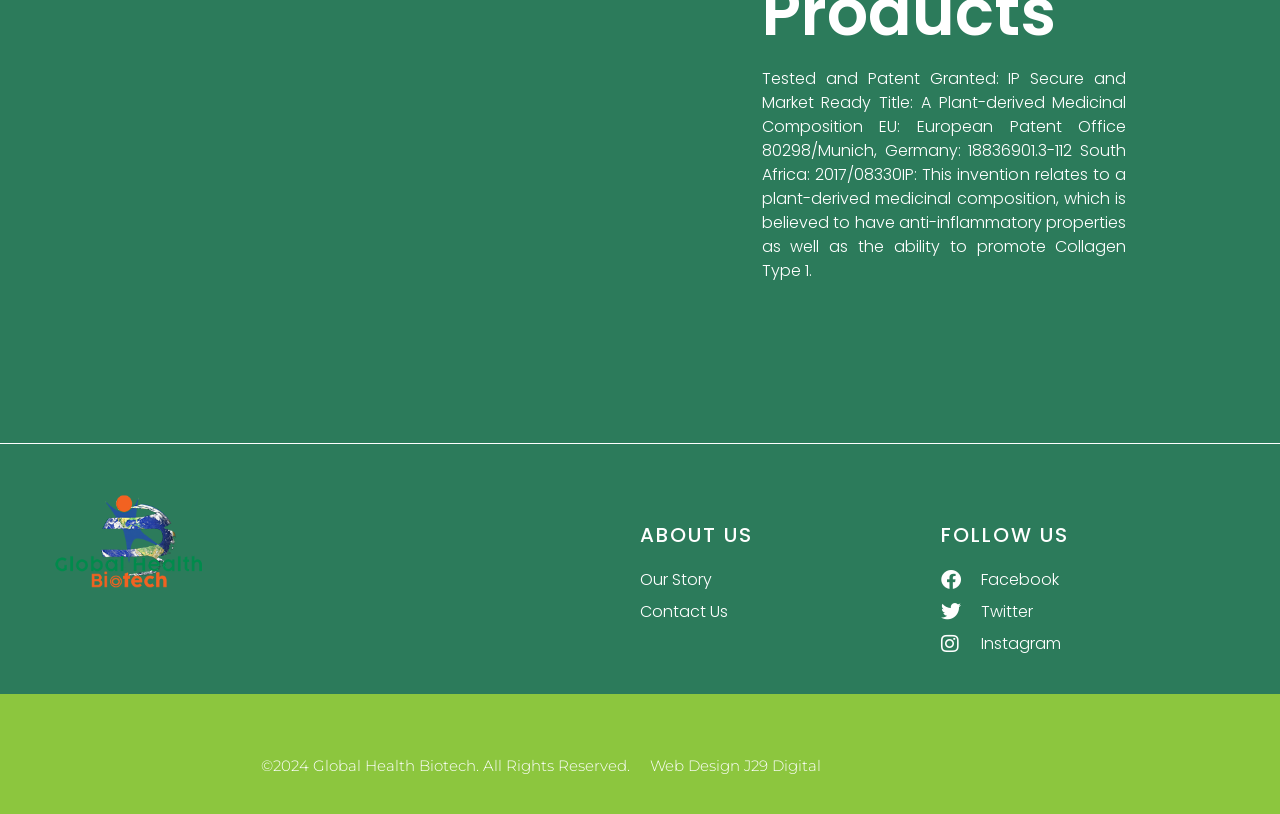What is the name of the company?
Please provide a comprehensive answer based on the details in the screenshot.

I determined the answer by looking at the logo and the text 'Global Health BioTech Logo-Main' which is an image element. This logo is likely to be the company's logo, and the text associated with it is the company's name.